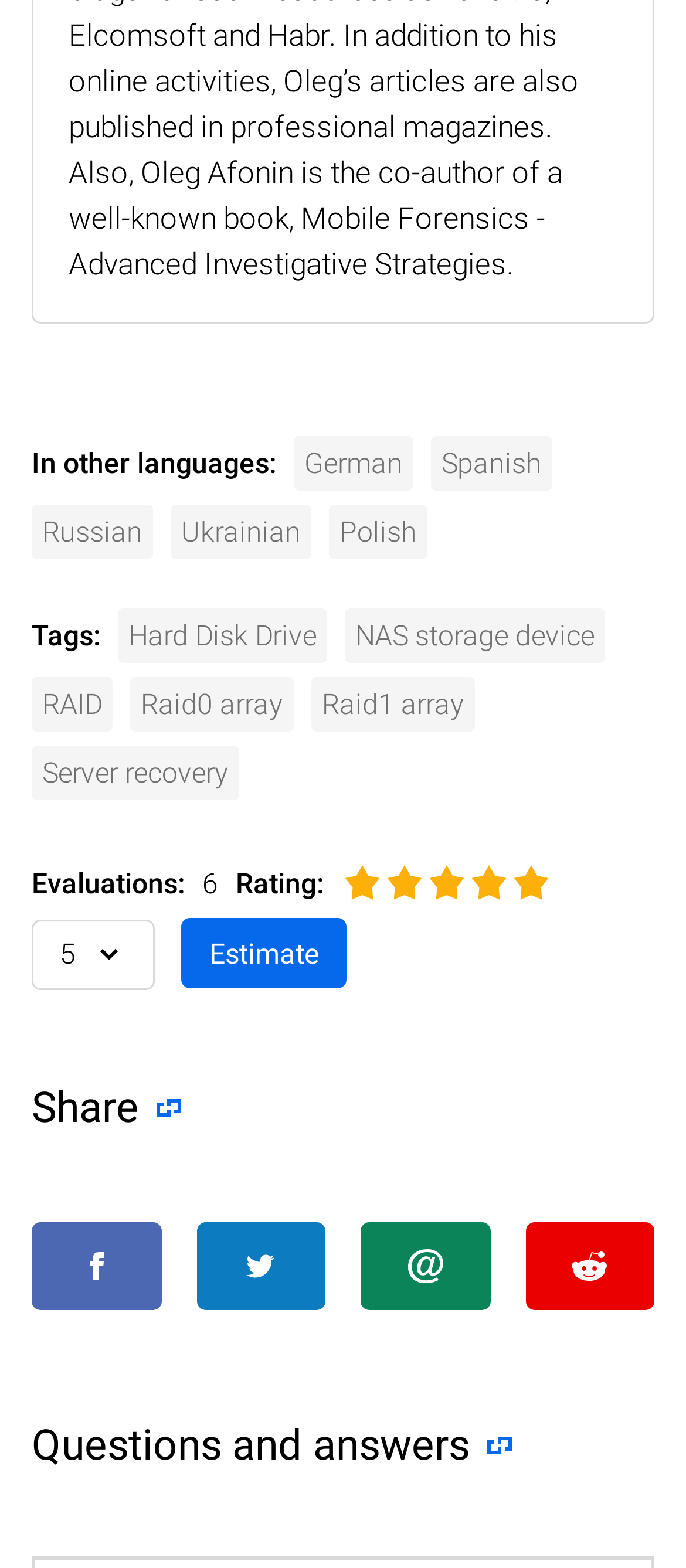Answer the question using only one word or a concise phrase: What is the purpose of the 'Estimate' button?

To rate or evaluate